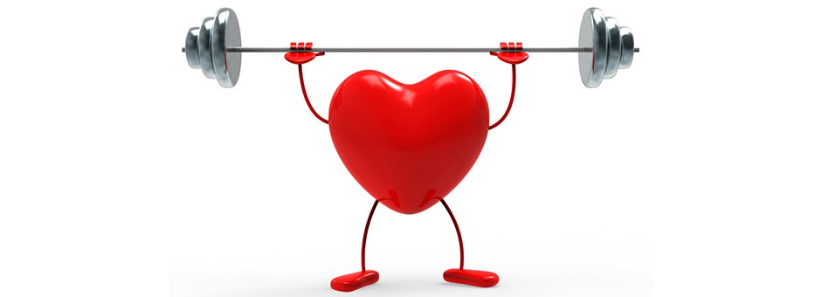Provide a one-word or one-phrase answer to the question:
What does the image symbolize?

Physical health benefits of dance